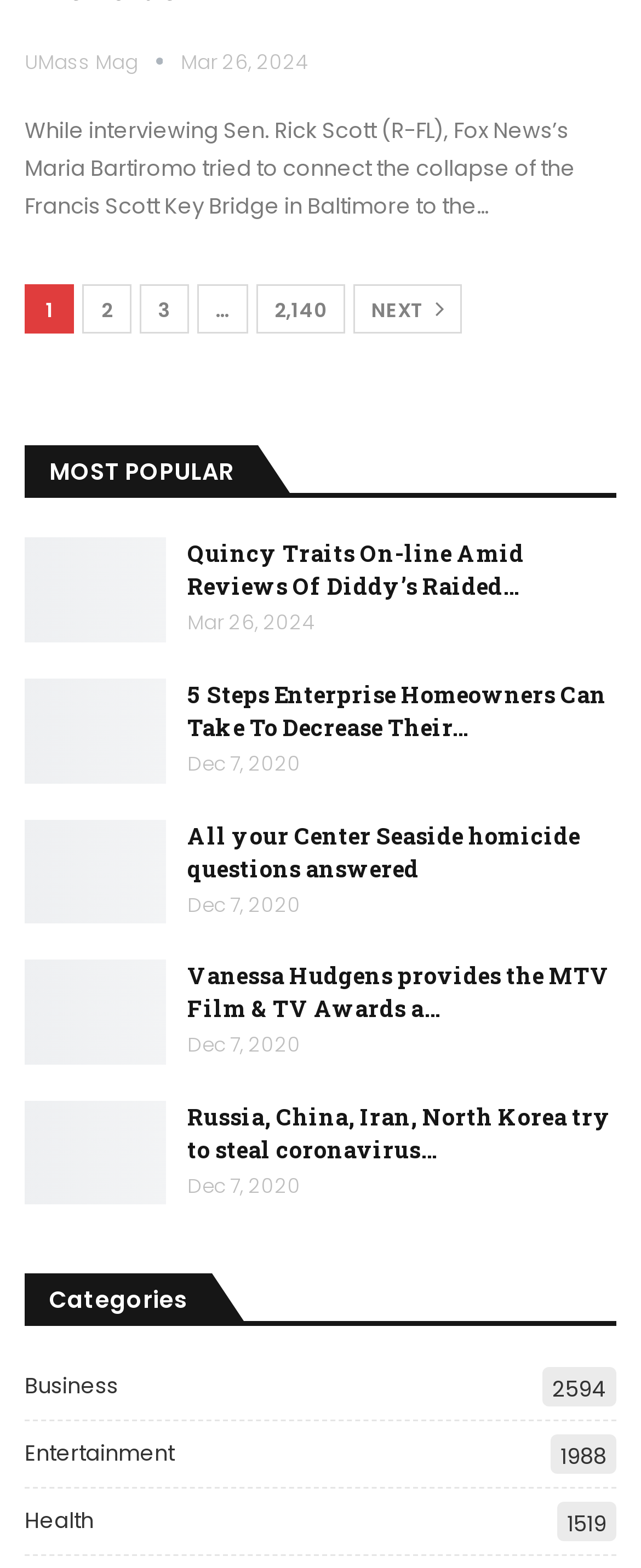Please identify the bounding box coordinates of the region to click in order to complete the given instruction: "Click on the link to read about Quincy Traits On-line Amid Reviews Of Diddy’s Raided". The coordinates should be four float numbers between 0 and 1, i.e., [left, top, right, bottom].

[0.292, 0.343, 0.818, 0.384]